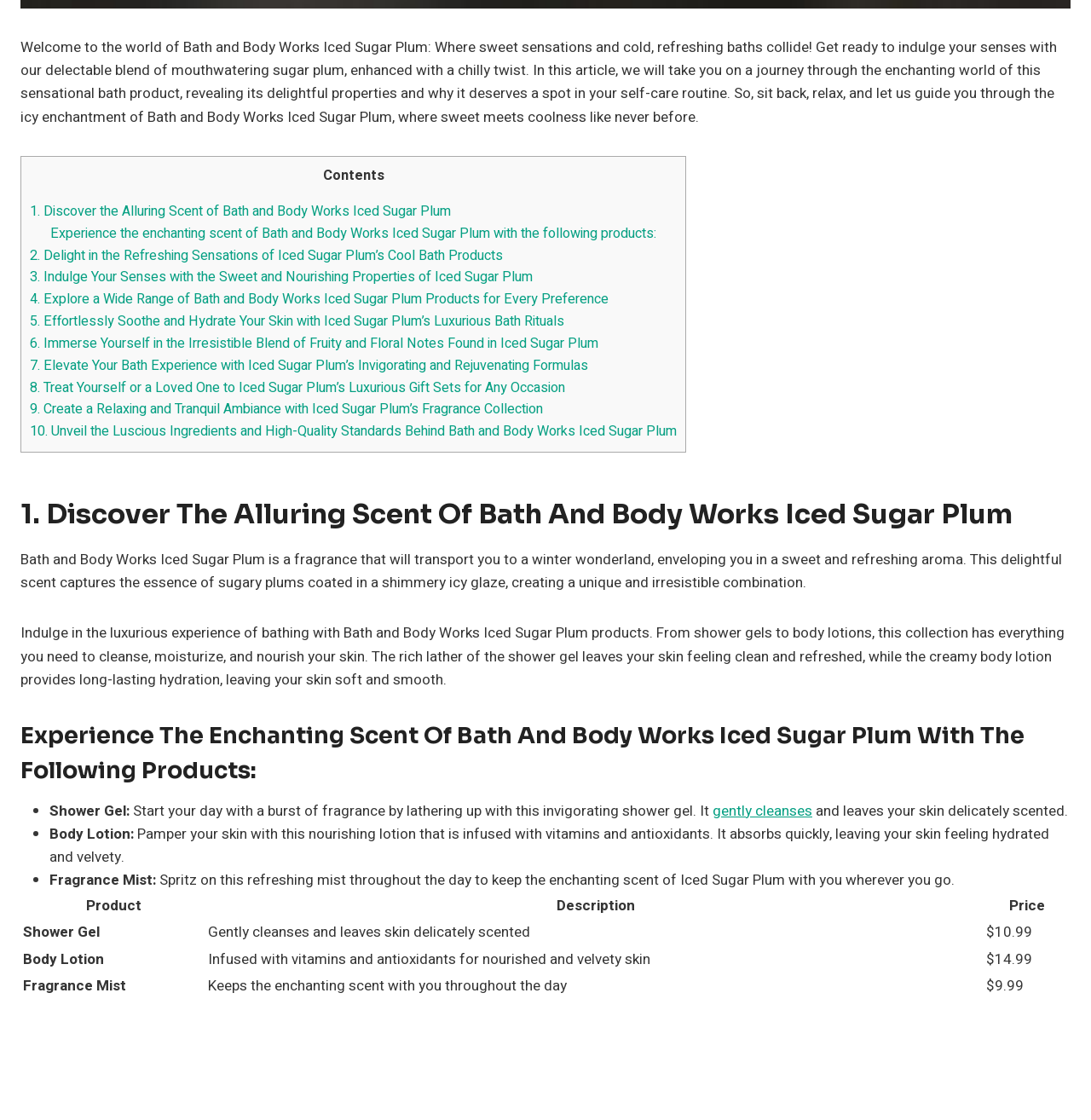Locate the bounding box coordinates of the element that needs to be clicked to carry out the instruction: "Click on the 'What Shoes To Wear With Interview' article". The coordinates should be given as four float numbers ranging from 0 to 1, i.e., [left, top, right, bottom].

None